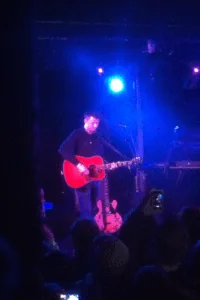Describe the image with as much detail as possible.

Liam Fray, the frontman of The Courteeners, captivates the audience during an intimate acoustic set at the O2 Academy in Liverpool. Clad in a black sweater, he strums a vibrant red guitar under the atmospheric blue and purple stage lights, creating an engaging ambiance that resonates with the crowd. The excitement is palpable, with fans immersed in the performance, many capturing the moment on their phones. This concert marks the launch of the band’s new album, showcasing Fray’s strong connection with the audience as they sing along to his heartfelt melodies.